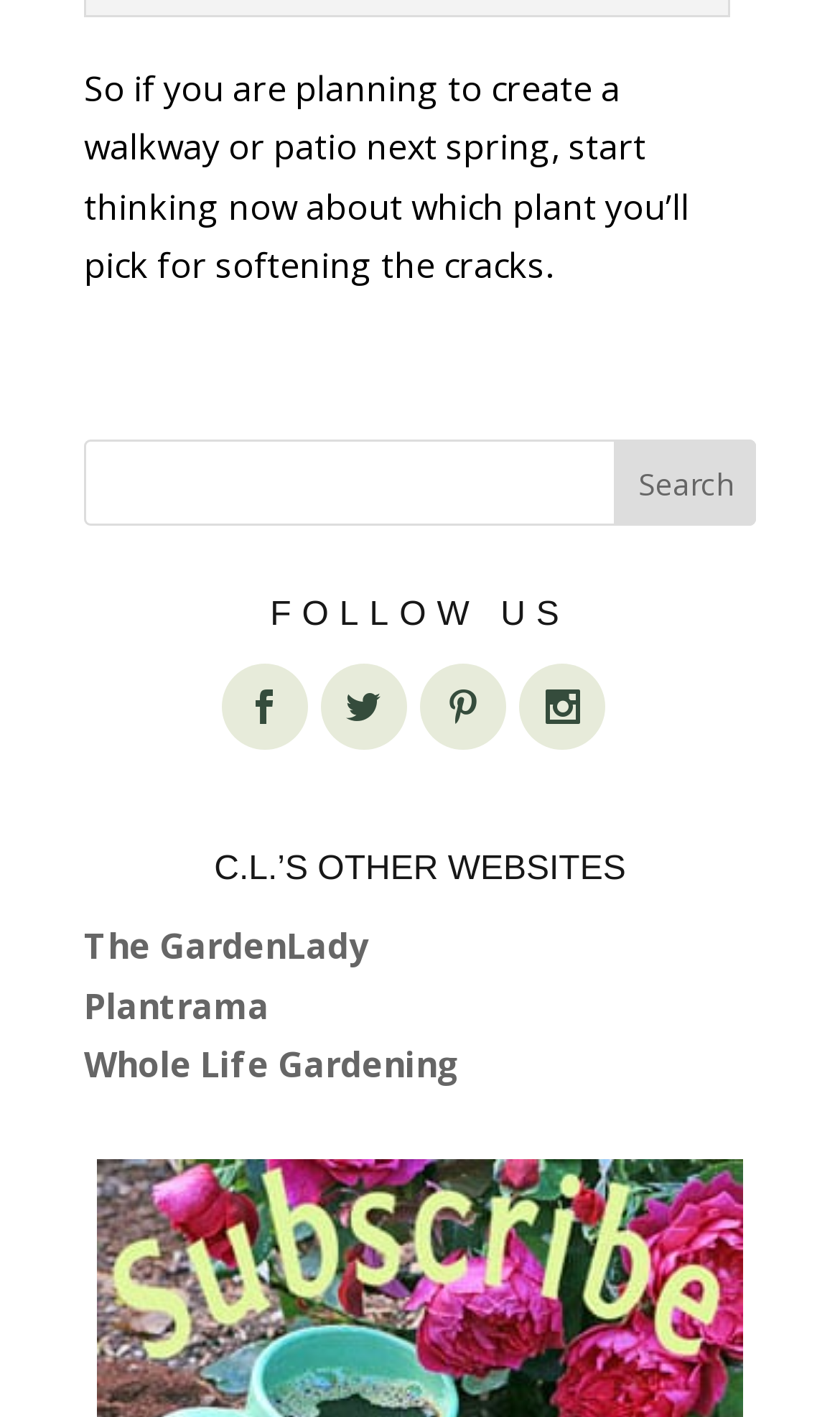Based on the element description WordPress, identify the bounding box coordinates for the UI element. The coordinates should be in the format (top-left x, top-left y, bottom-right x, bottom-right y) and within the 0 to 1 range.

None